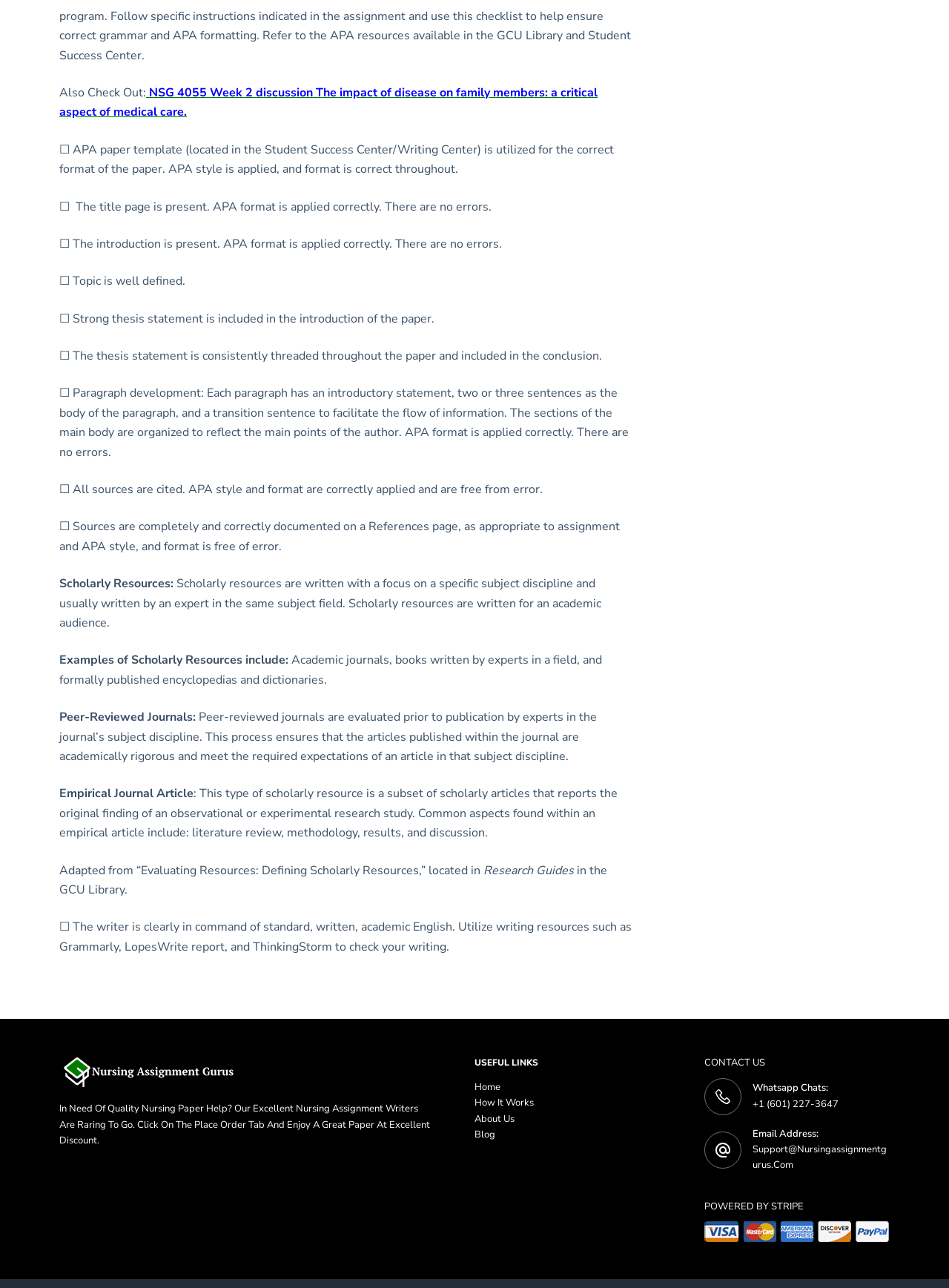Provide the bounding box coordinates of the area you need to click to execute the following instruction: "Check out the 'Scholarly Resources'".

[0.062, 0.447, 0.186, 0.46]